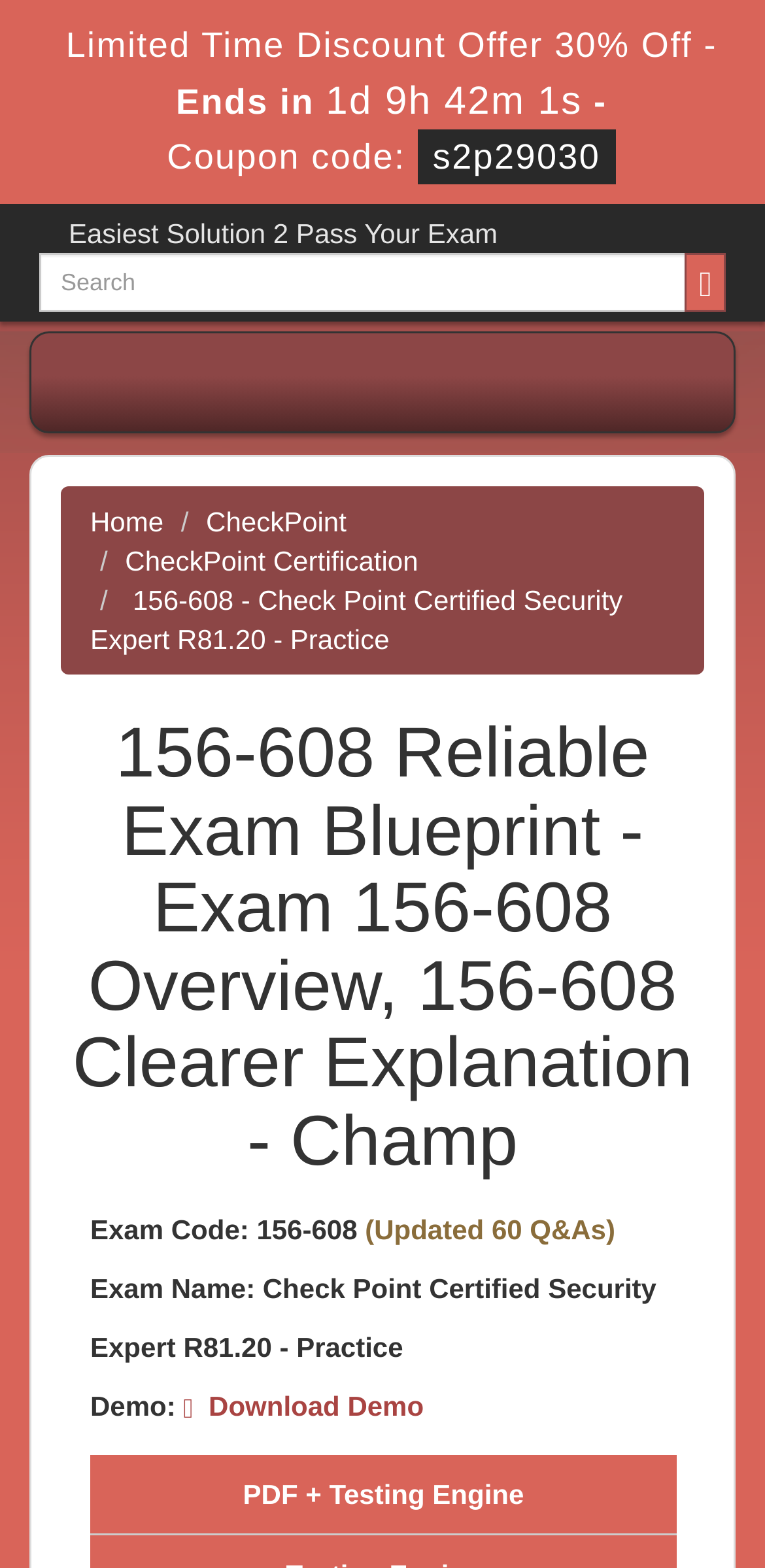Please answer the following question using a single word or phrase: 
How many questions are in the exam?

60